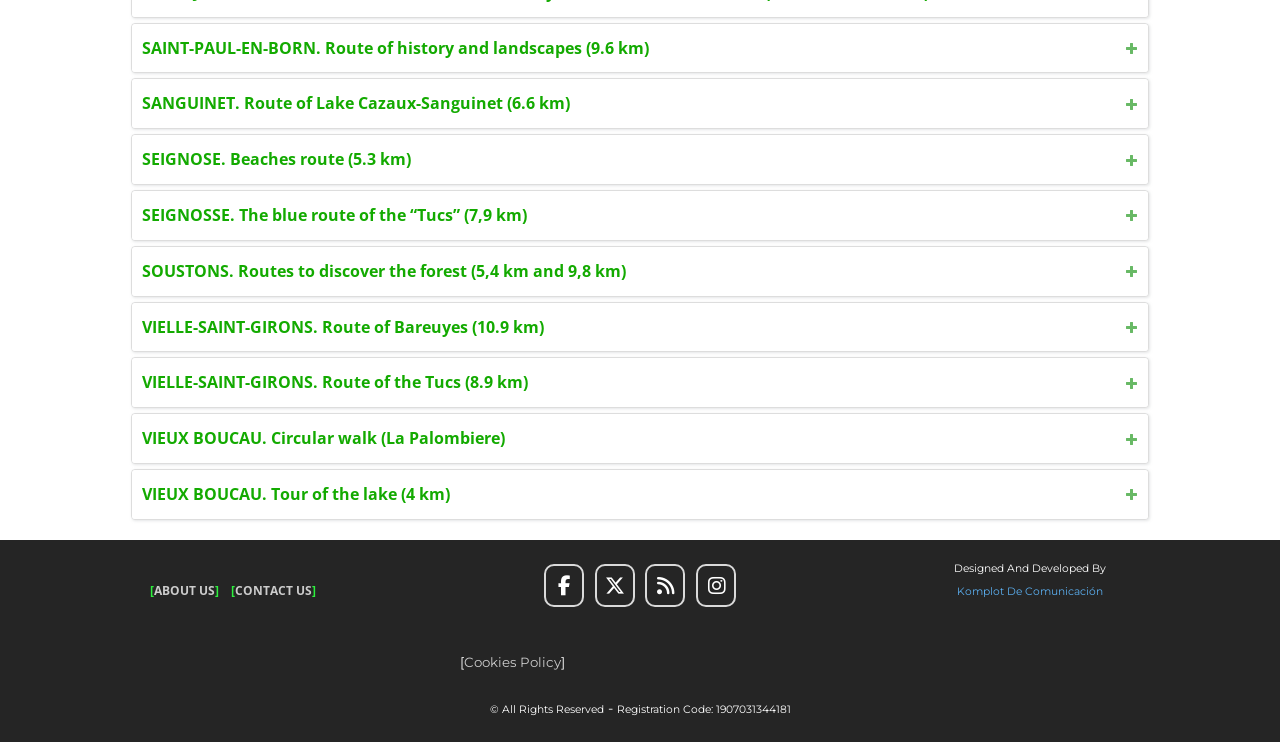How many social media links are available?
Refer to the image and provide a concise answer in one word or phrase.

4